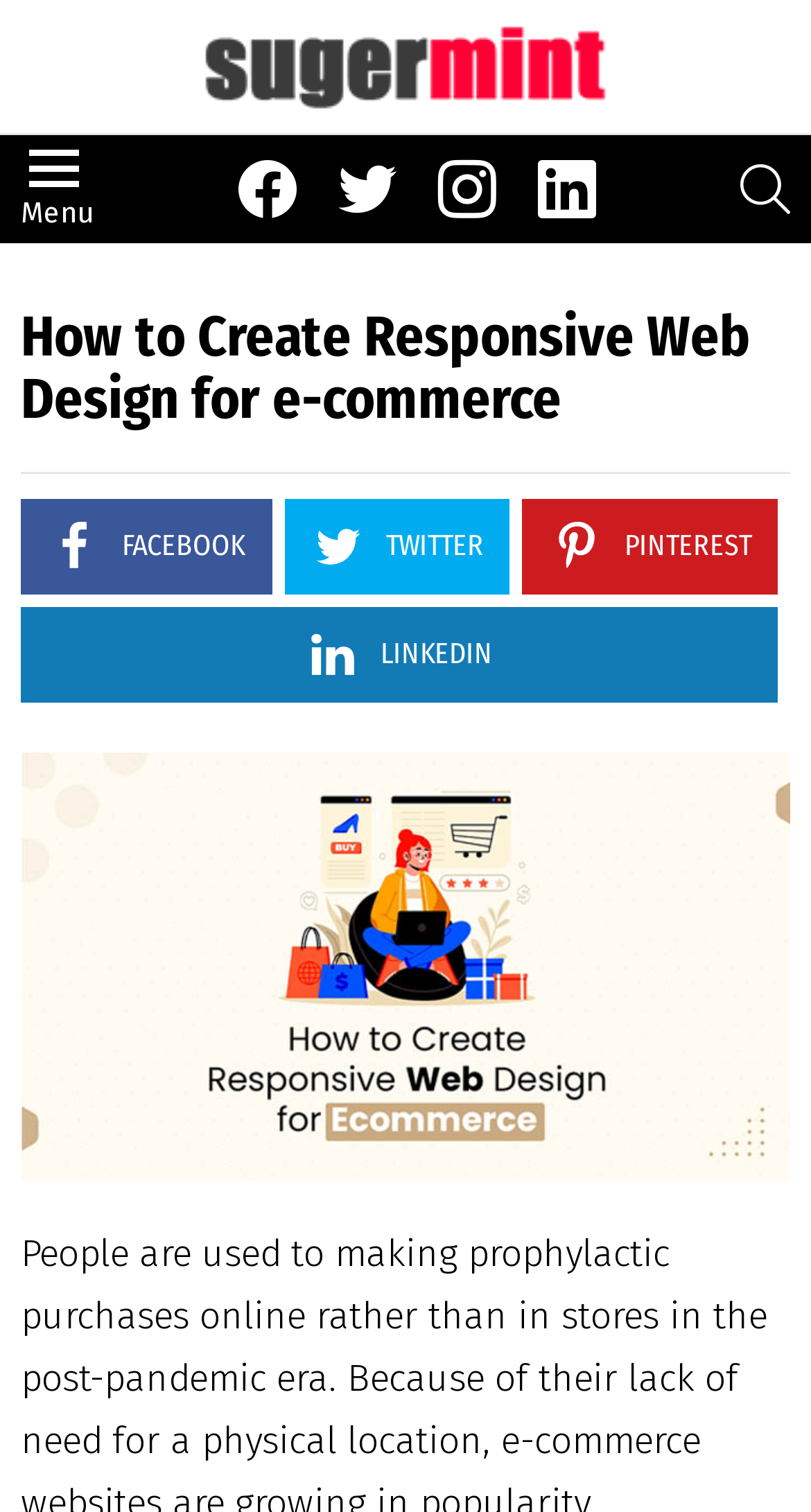Create a detailed summary of all the visual and textual information on the webpage.

The webpage is about creating responsive web design for e-commerce, with a focus on the post-pandemic era where people prefer online shopping over physical stores. 

At the top left, there is a link to "Suger Mint" accompanied by an image of the same name, taking up a significant portion of the top section. 

To the left of the top section, there is a menu link represented by an icon. 

On the top right, there are social media links to Facebook, Twitter, Instagram, and LinkedIn, each represented by their respective icons. 

Below the top section, there is a header area that spans the entire width of the page. Within this area, there is a heading that repeats the title "How to Create Responsive Web Design for e-commerce". 

Below the heading, there are more social media links, this time in text form, to Facebook, Twitter, Pinterest, and LinkedIn, arranged horizontally. 

The main content of the page is an image with the caption "Create Responsive Web Design", taking up a significant portion of the page.